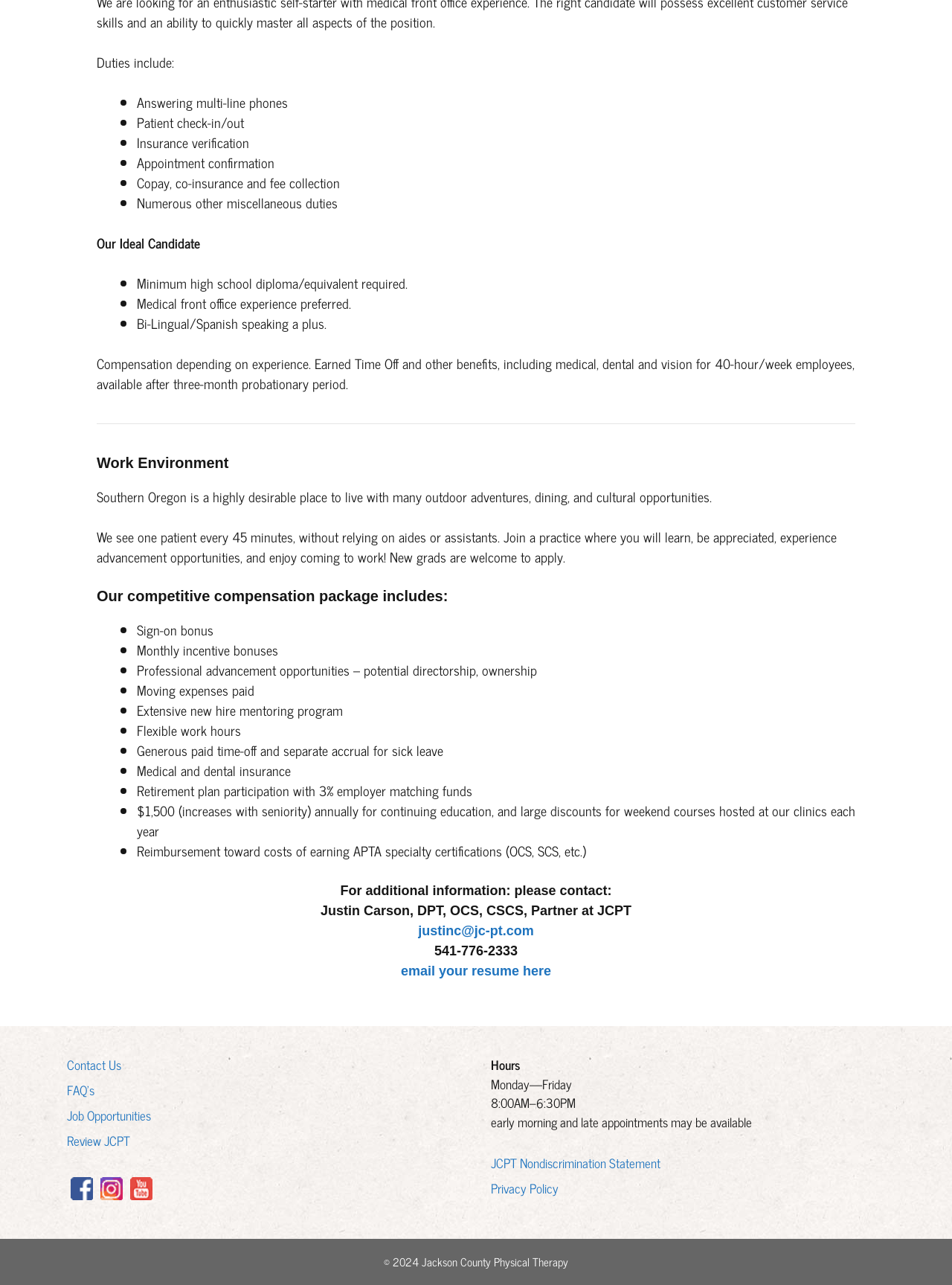Using the information shown in the image, answer the question with as much detail as possible: What are the duties of the job?

Based on the webpage, the duties of the job are listed under 'Duties include:' and include tasks such as answering multi-line phones, patient check-in/out, insurance verification, appointment confirmation, and numerous other miscellaneous duties.